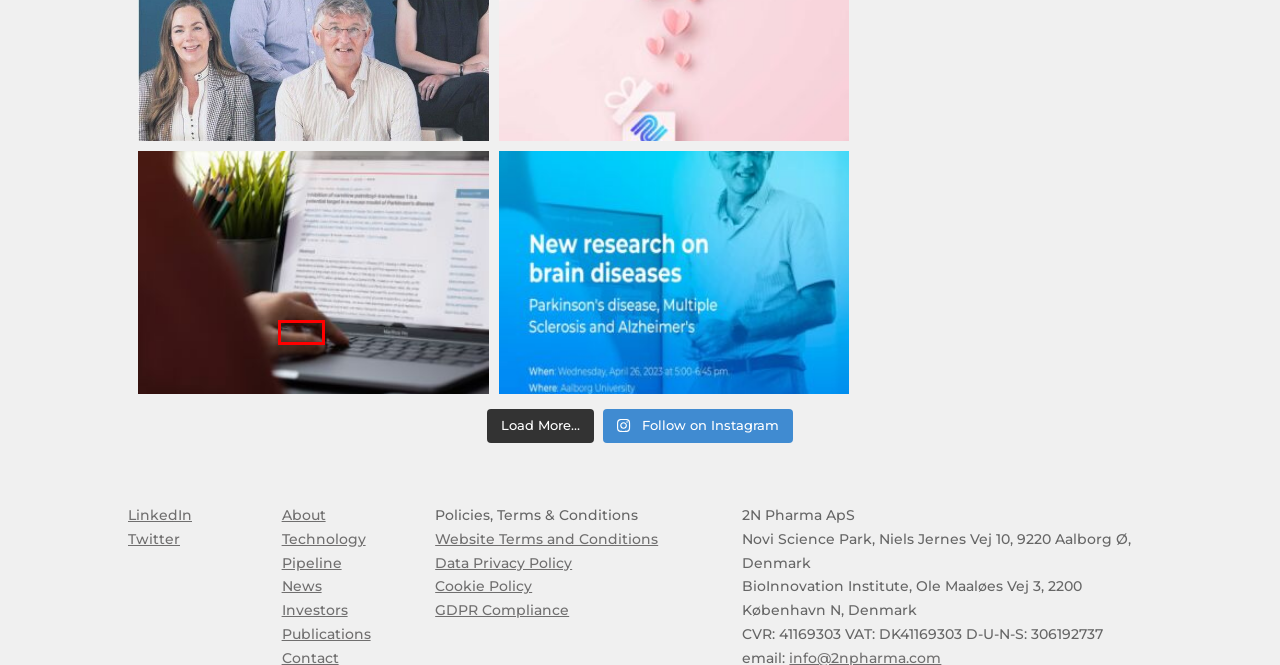Check out the screenshot of a webpage with a red rectangle bounding box. Select the best fitting webpage description that aligns with the new webpage after clicking the element inside the bounding box. Here are the candidates:
A. Current stage of drug research and development ALS, PD, HD, FTD
B. Website Terms & Conditions - 2N Pharma
C. 2N Pharma contact details Aalborg and BII
D. 2N Pharma and ALS MND LGD in the News
E. Privacy Policy - 2N Pharma
F. 2N Pharma ALS Mission, Team & Advisors at BII BioInnovation Institute
G. 2N Pharma scientific research publications and articles
H. Treatment ALS | Parkinson's disease | other neurodegenerative diseases

D